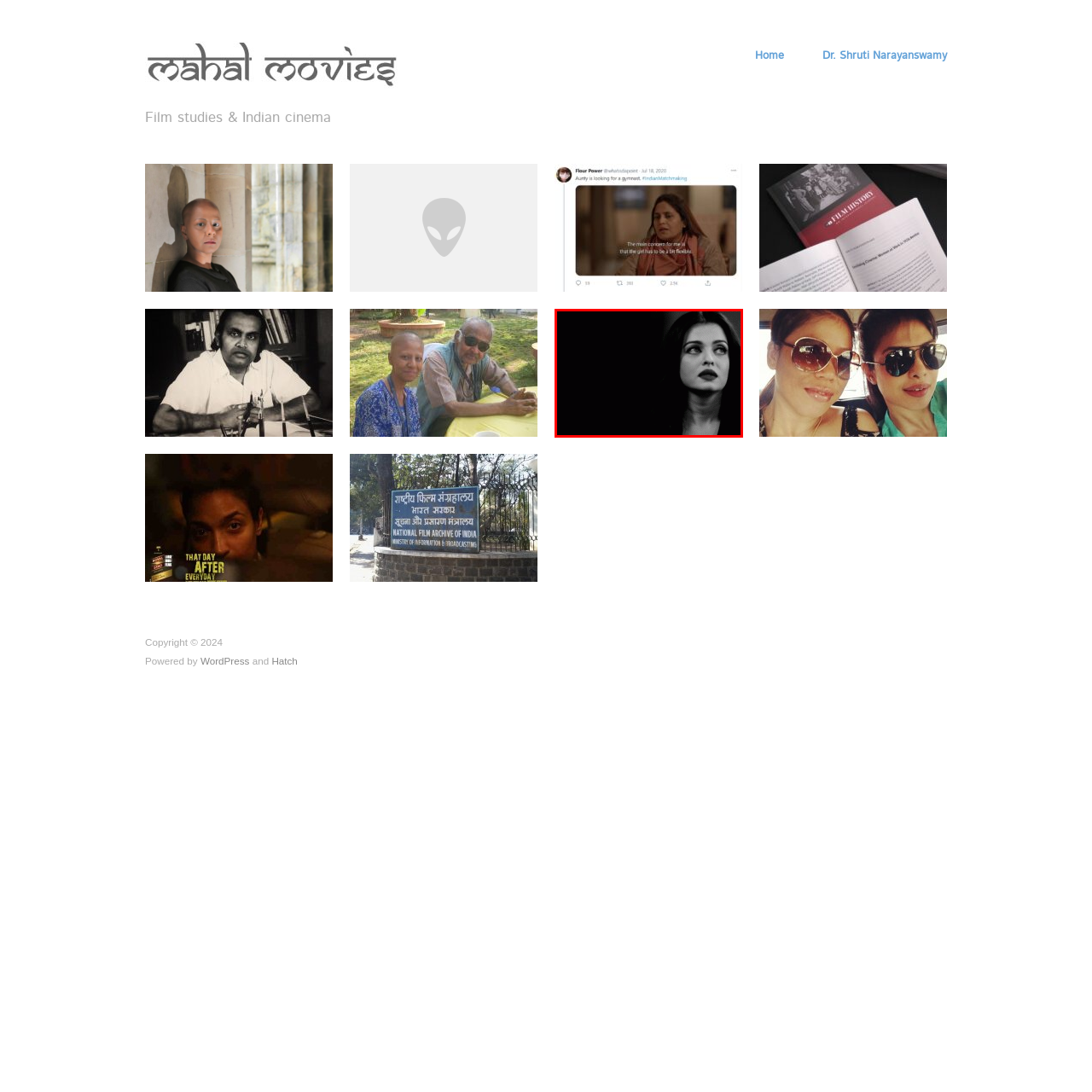What is the likely topic related to the image?
Inspect the image enclosed in the red bounding box and provide a thorough answer based on the information you see.

The caption suggests that the image is connected to the topic of contemporary Indian media and its influences on societal narratives, which is likely related to Indian cinema, as it is a significant aspect of Indian media that shapes public perception and diverse narratives.